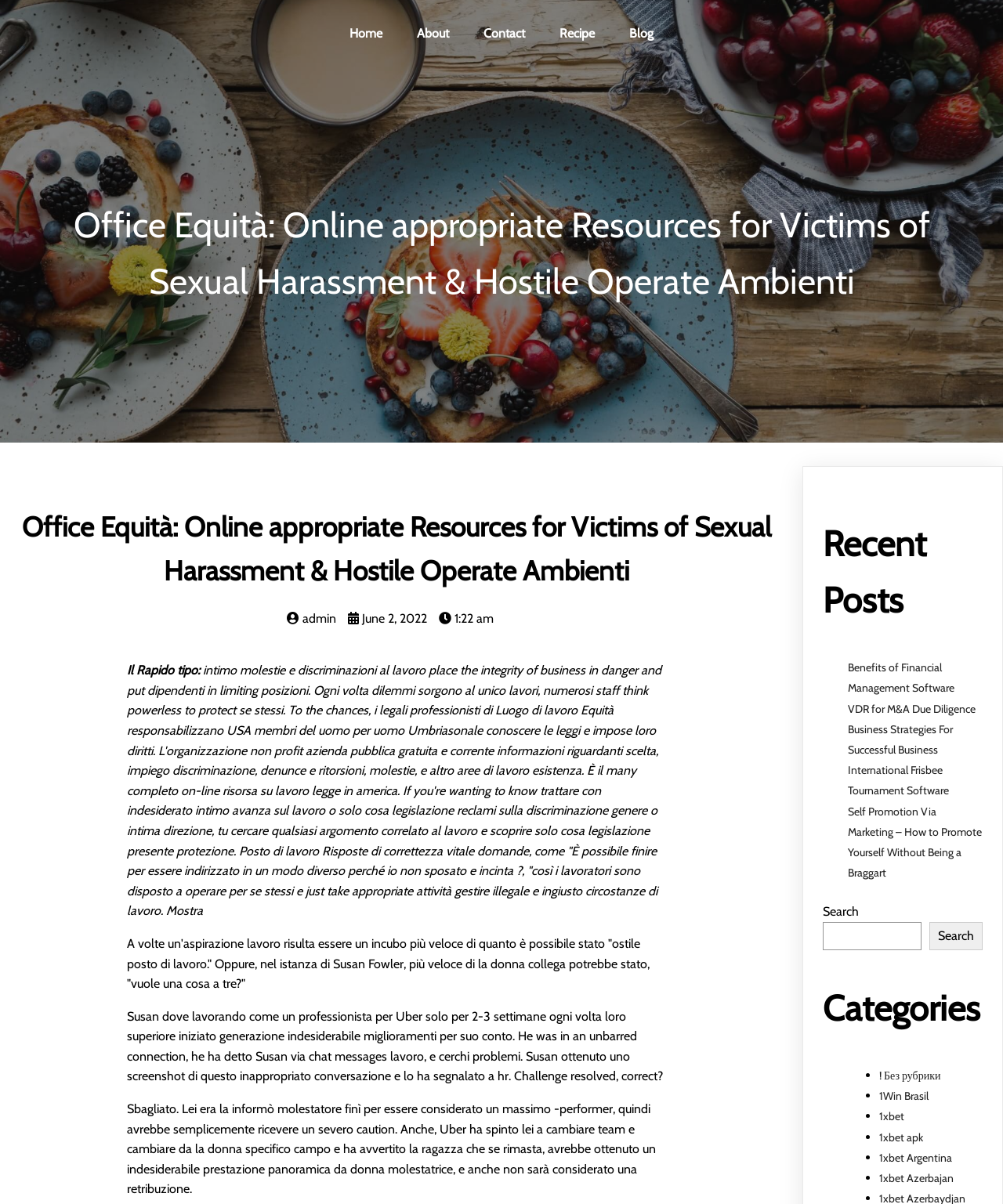Find the bounding box coordinates for the area that must be clicked to perform this action: "Read the 'Recent Posts' section".

[0.82, 0.428, 0.98, 0.522]